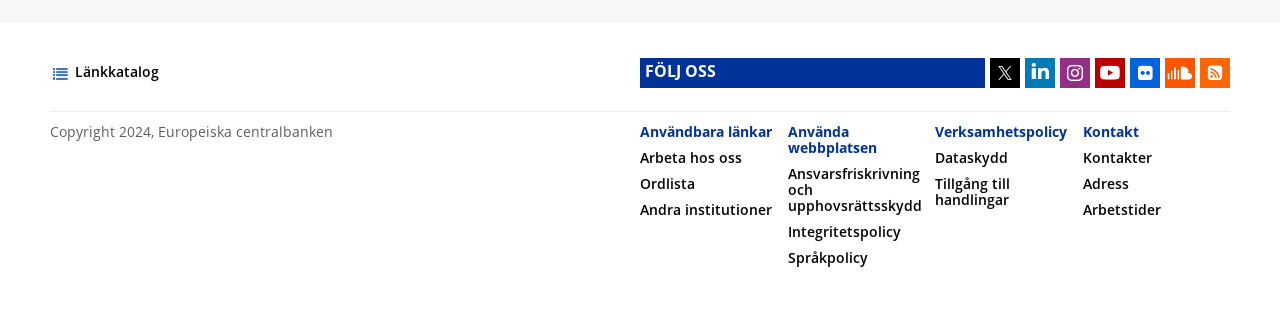Indicate the bounding box coordinates of the element that needs to be clicked to satisfy the following instruction: "Click on Länkkatalog". The coordinates should be four float numbers between 0 and 1, i.e., [left, top, right, bottom].

[0.059, 0.178, 0.124, 0.277]